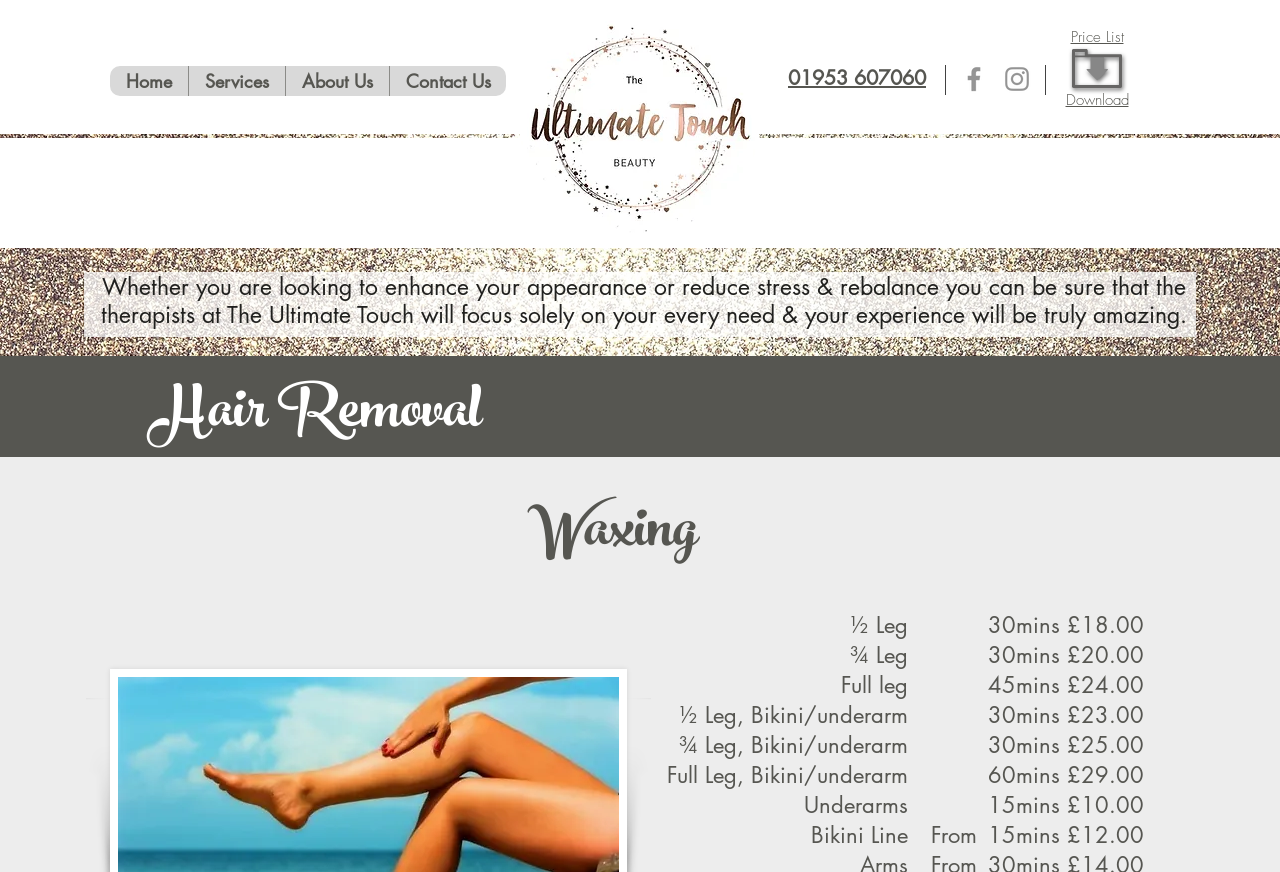Give a concise answer using only one word or phrase for this question:
What social media platforms does The Ultimate Touch have?

Facebook, Instagram